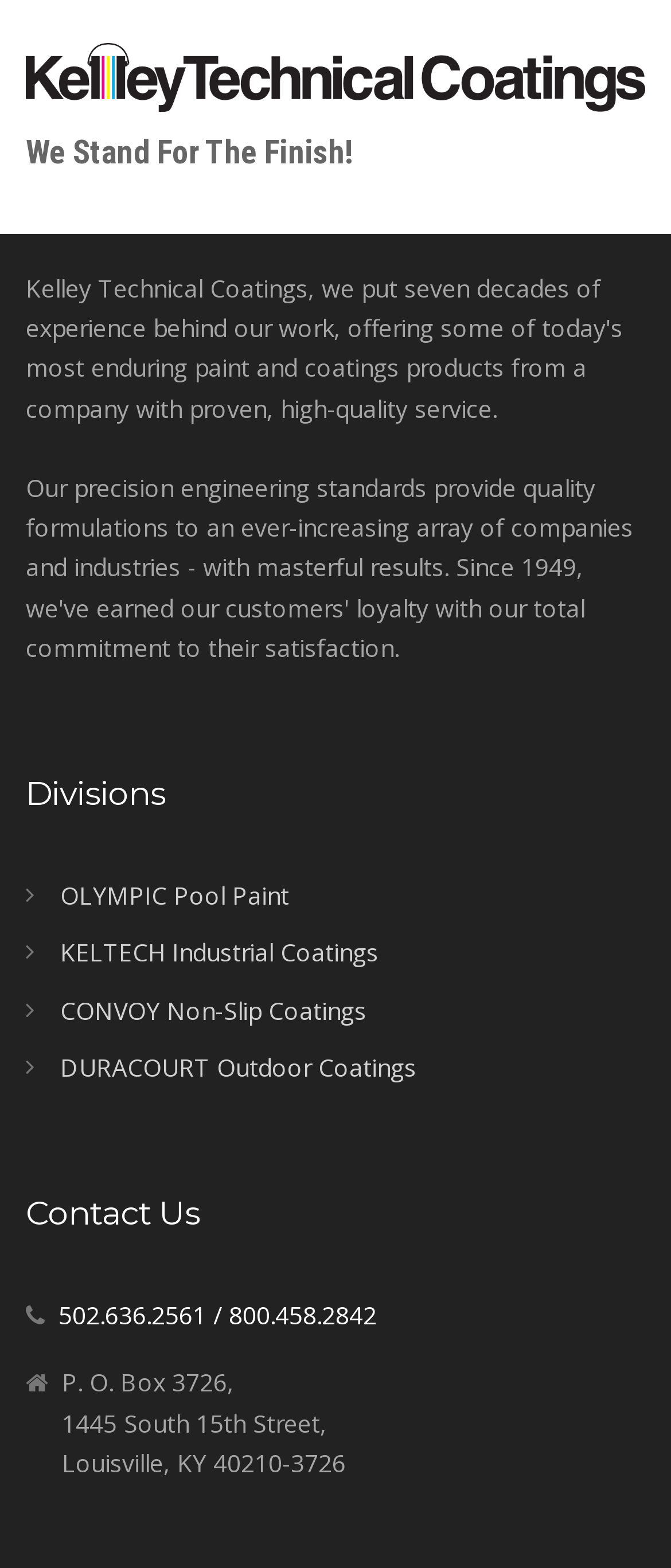Please give a short response to the question using one word or a phrase:
What is the slogan of the company?

We Stand For The Finish!